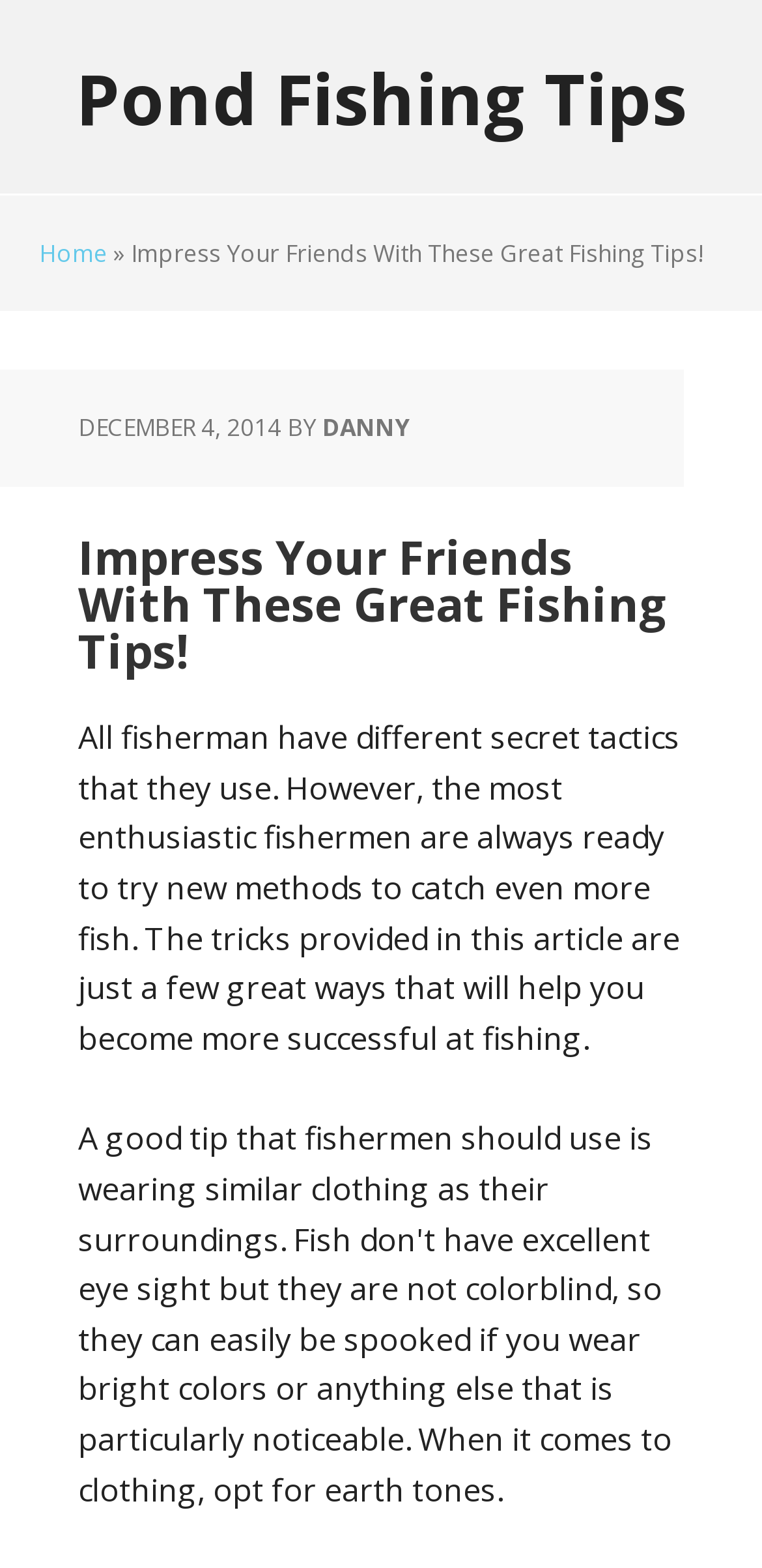What is the date of the article?
Using the visual information, answer the question in a single word or phrase.

DECEMBER 4, 2014